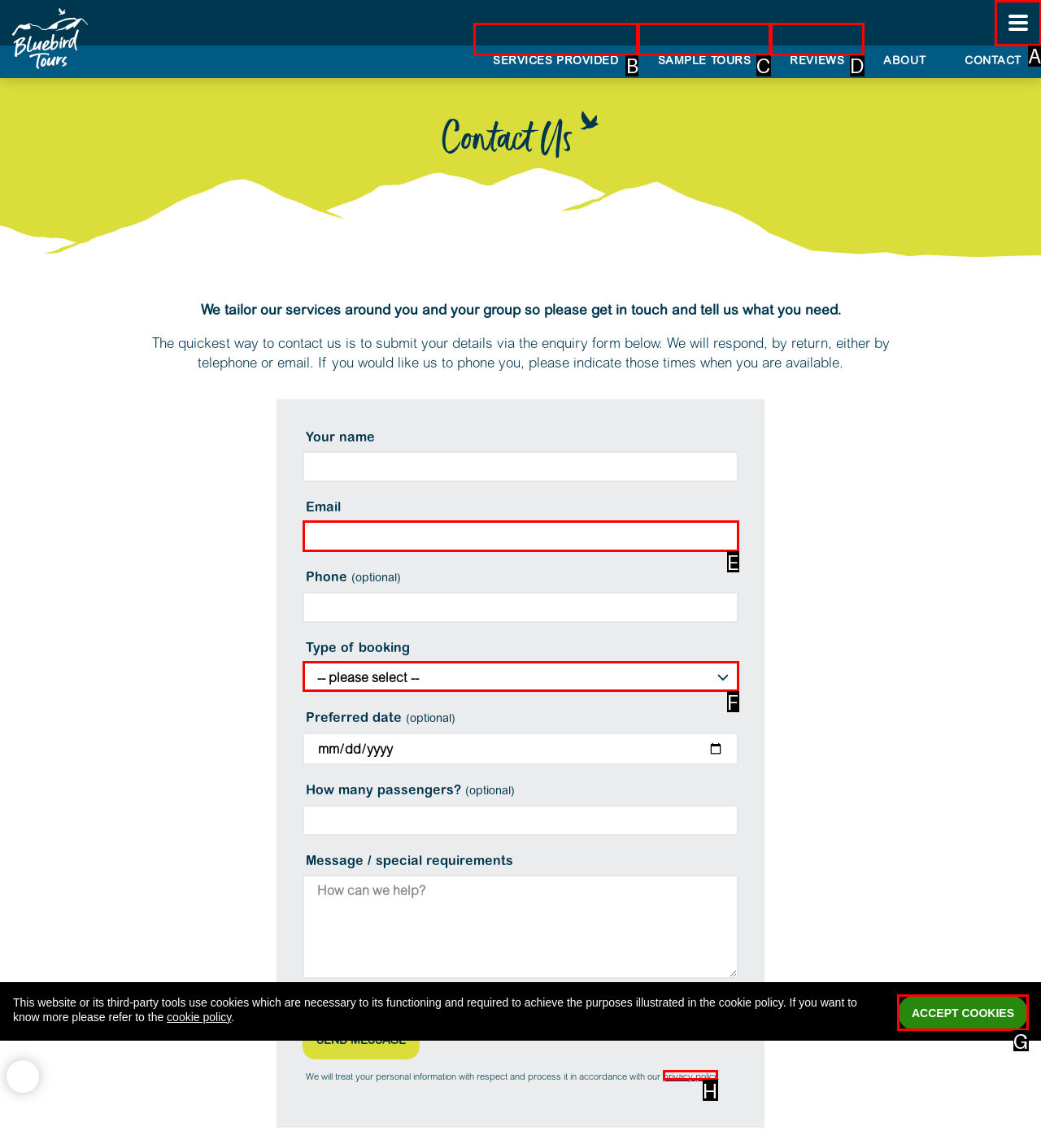To achieve the task: Click the 'MENU' button, indicate the letter of the correct choice from the provided options.

A